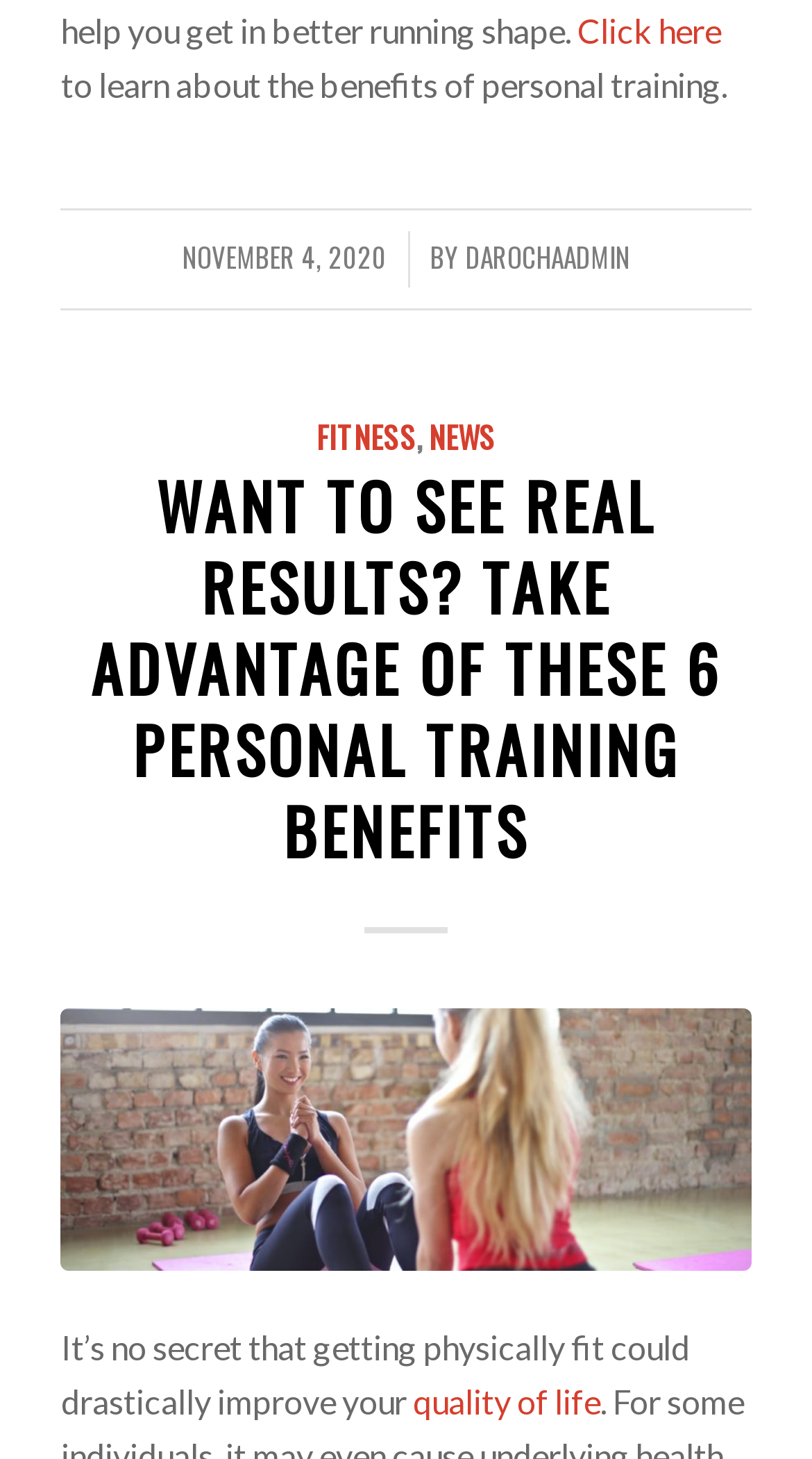Please identify the bounding box coordinates of the element that needs to be clicked to perform the following instruction: "Click to learn about personal training".

[0.075, 0.045, 0.903, 0.072]